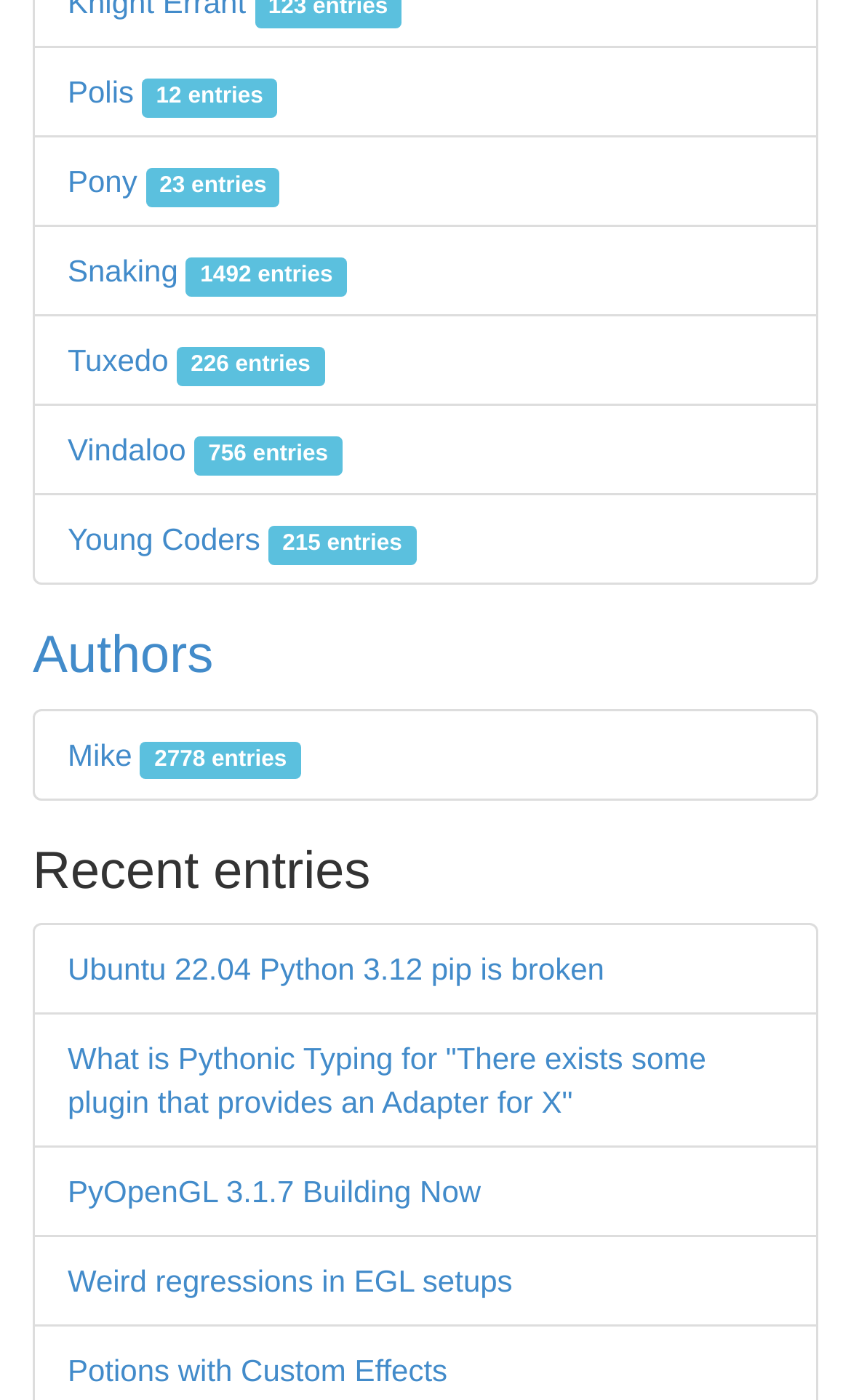What is the category with the most entries?
Using the screenshot, give a one-word or short phrase answer.

Snaking